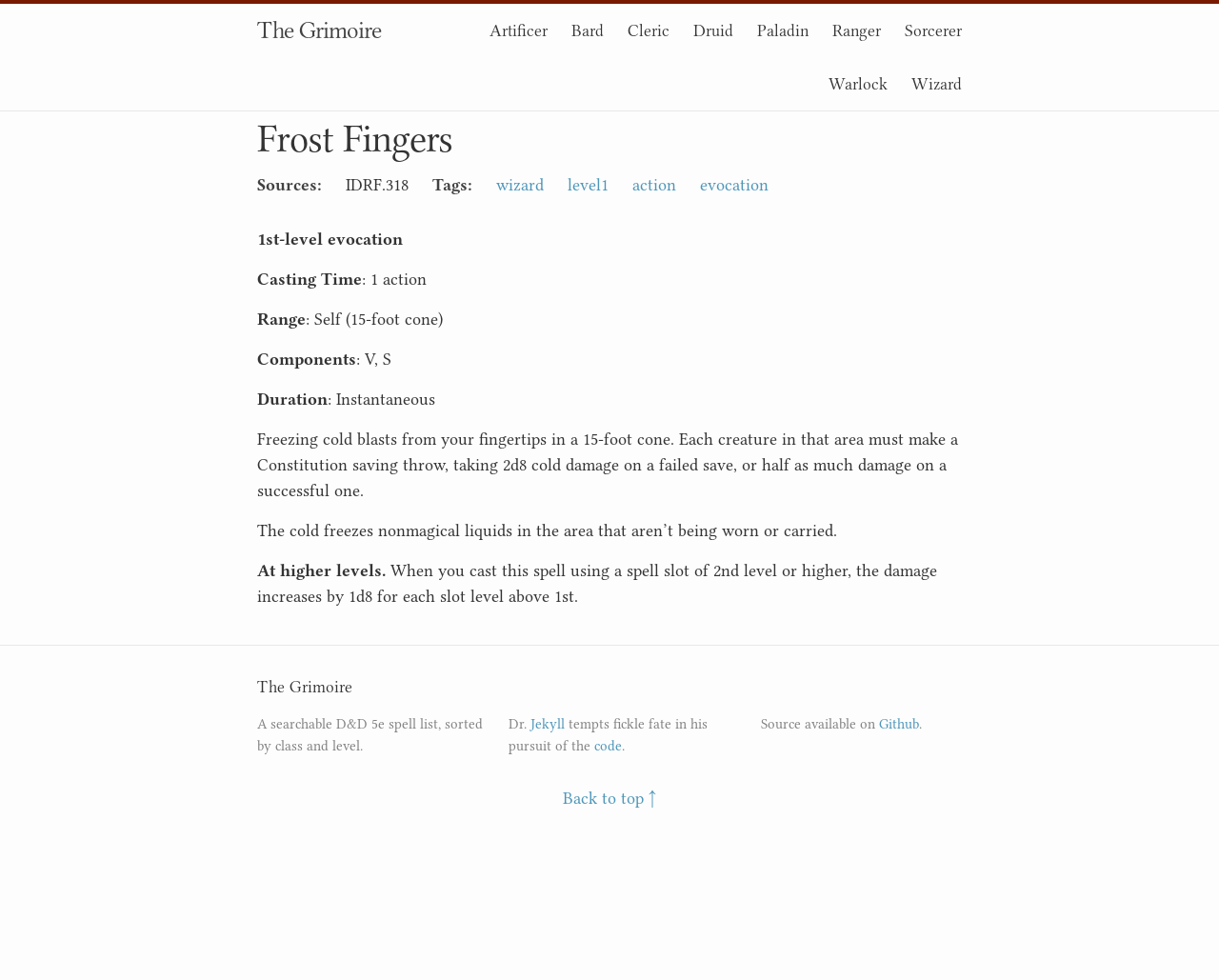Please identify the bounding box coordinates of the element's region that needs to be clicked to fulfill the following instruction: "Click on the link to view level 1 spells". The bounding box coordinates should consist of four float numbers between 0 and 1, i.e., [left, top, right, bottom].

[0.466, 0.179, 0.499, 0.198]